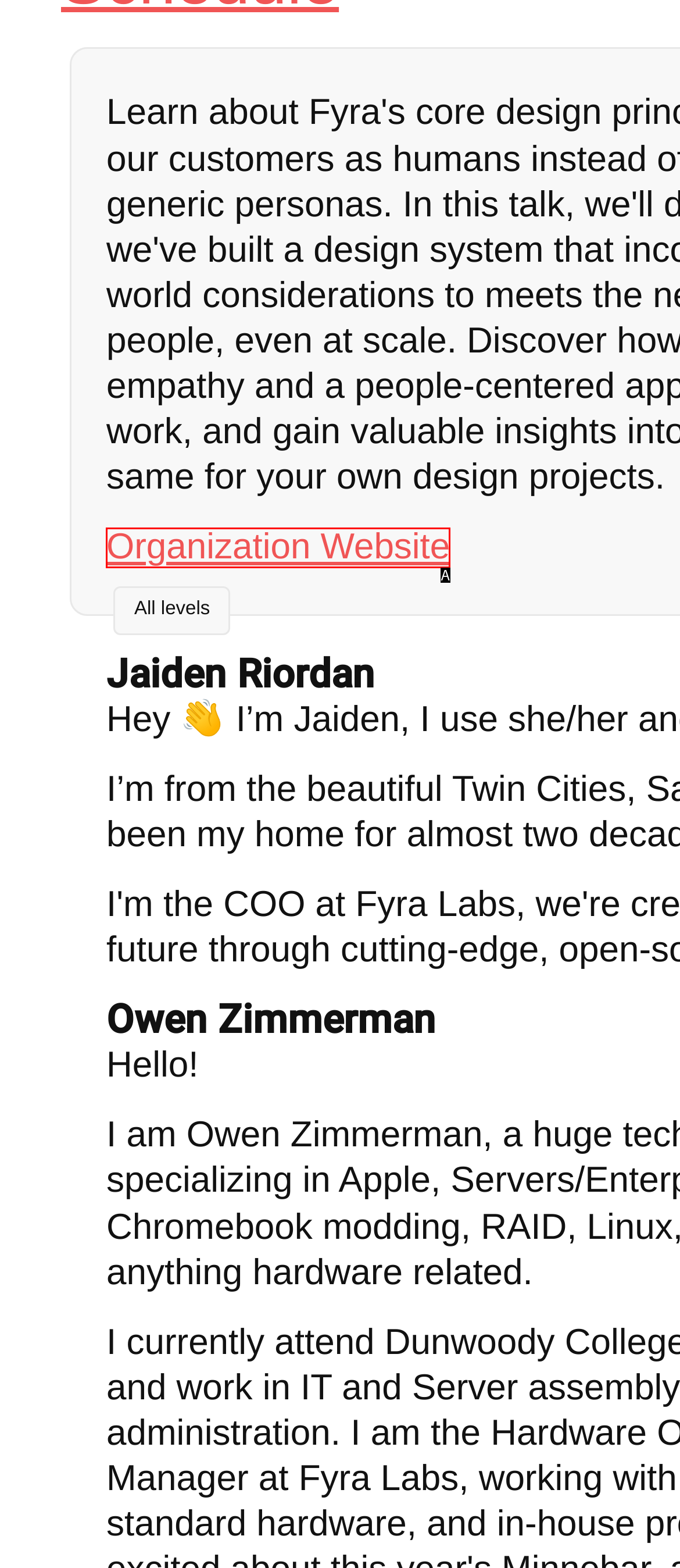Find the option that best fits the description: Organization Website. Answer with the letter of the option.

A